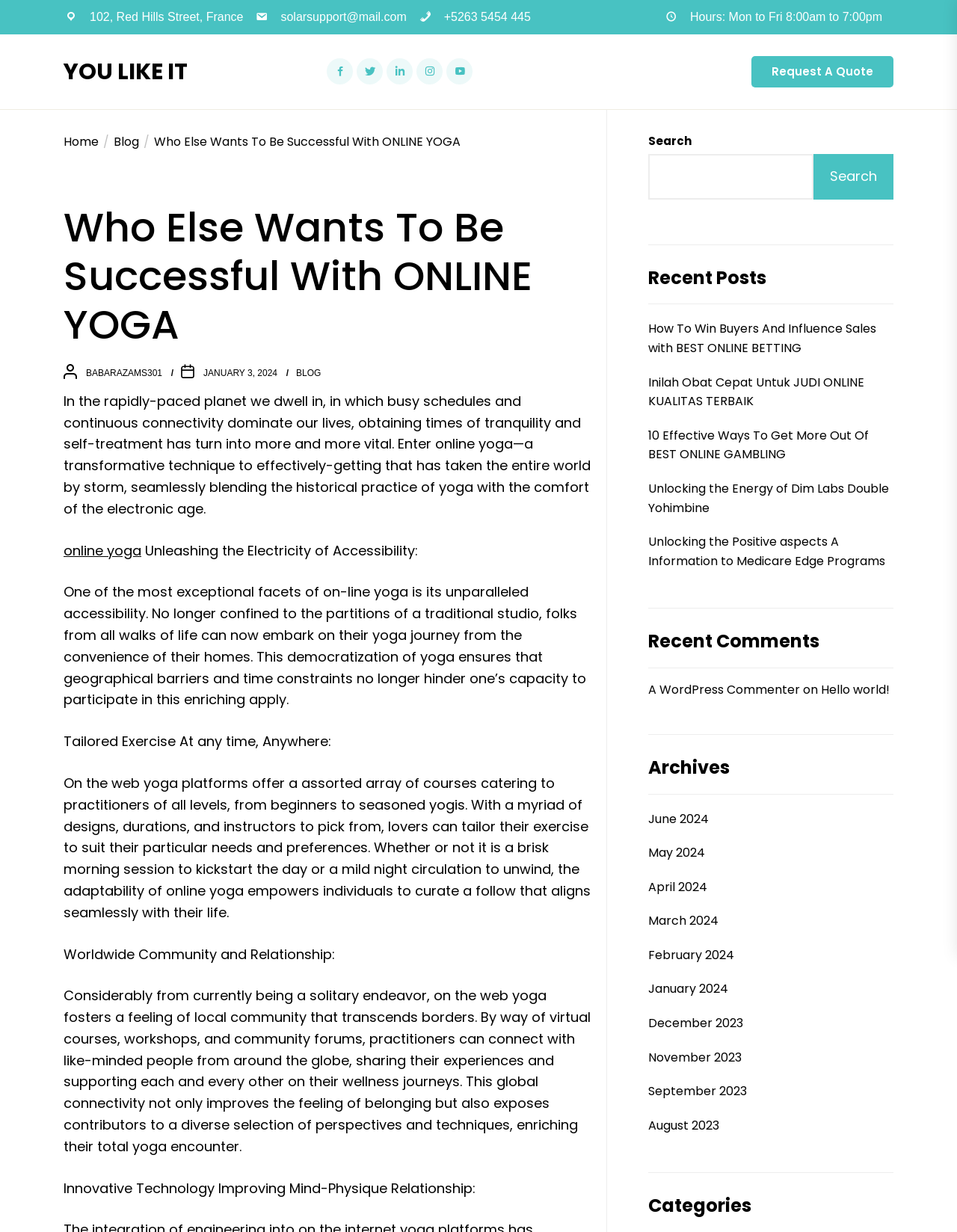Can you show the bounding box coordinates of the region to click on to complete the task described in the instruction: "Click on 'YOU LIKE IT'"?

[0.066, 0.047, 0.196, 0.069]